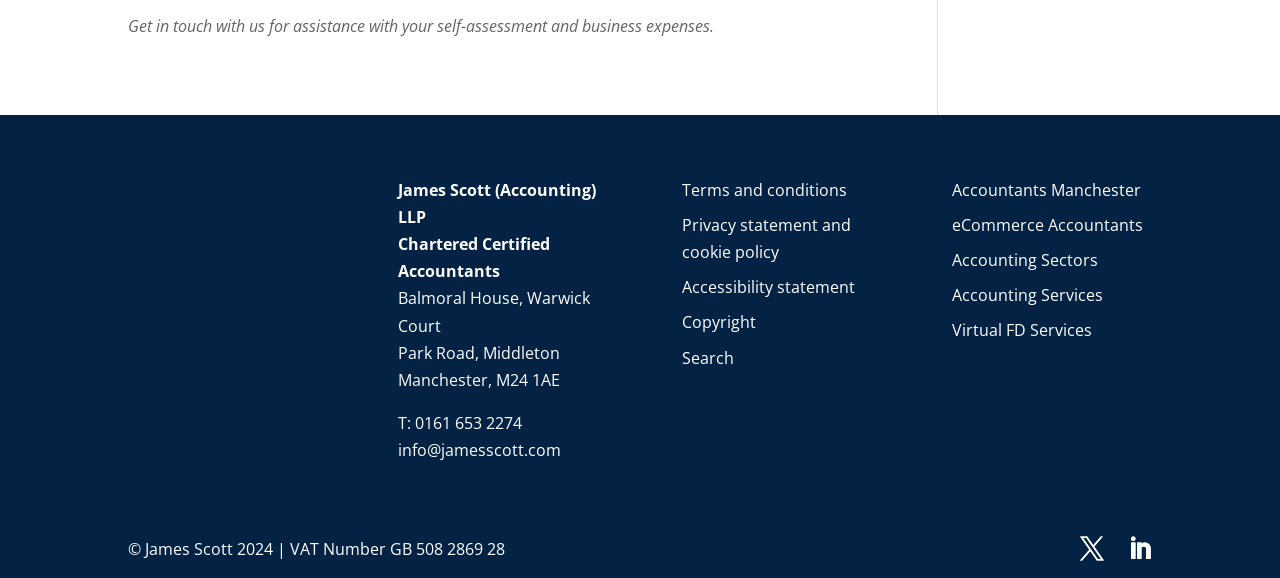What is the address of the accounting firm?
Answer with a single word or short phrase according to what you see in the image.

Balmoral House, Warwick Court, Park Road, Middleton, Manchester, M24 1AE